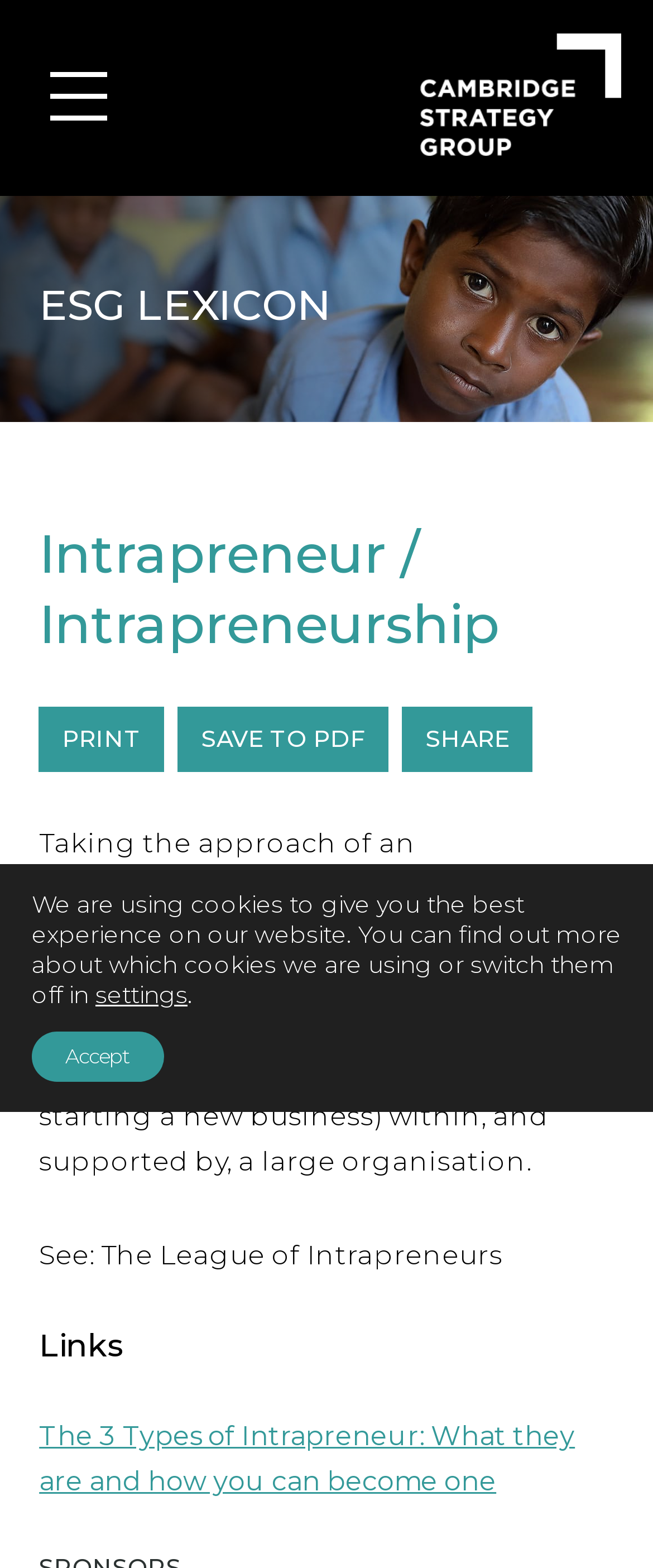What is mentioned as a related topic?
Please use the image to deliver a detailed and complete answer.

The webpage mentions 'See: The League of Intrapreneurs' which suggests that The League of Intrapreneurs is a related topic to intrapreneurship.